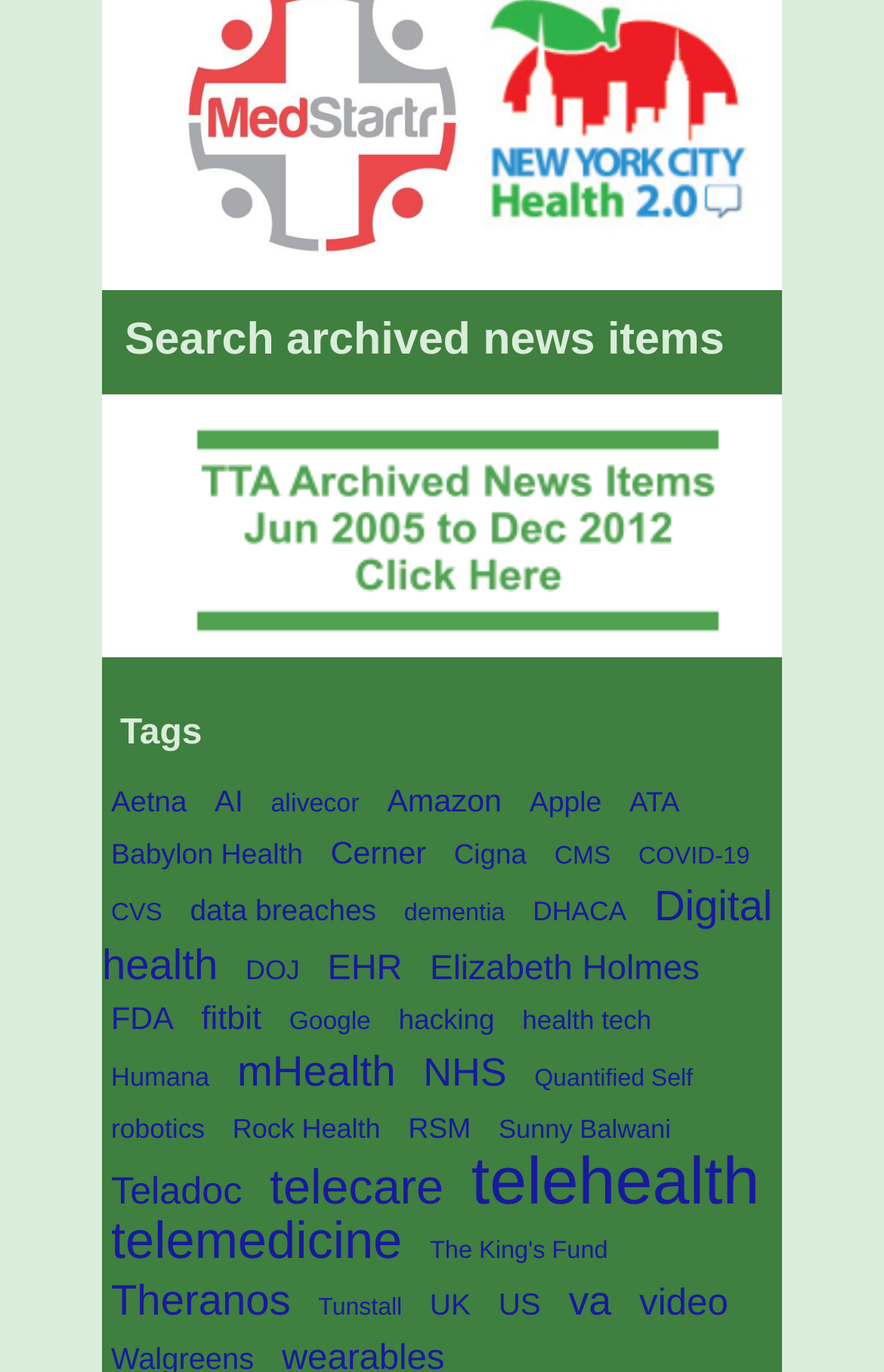Respond to the following query with just one word or a short phrase: 
Is there a tag related to a specific company?

Yes